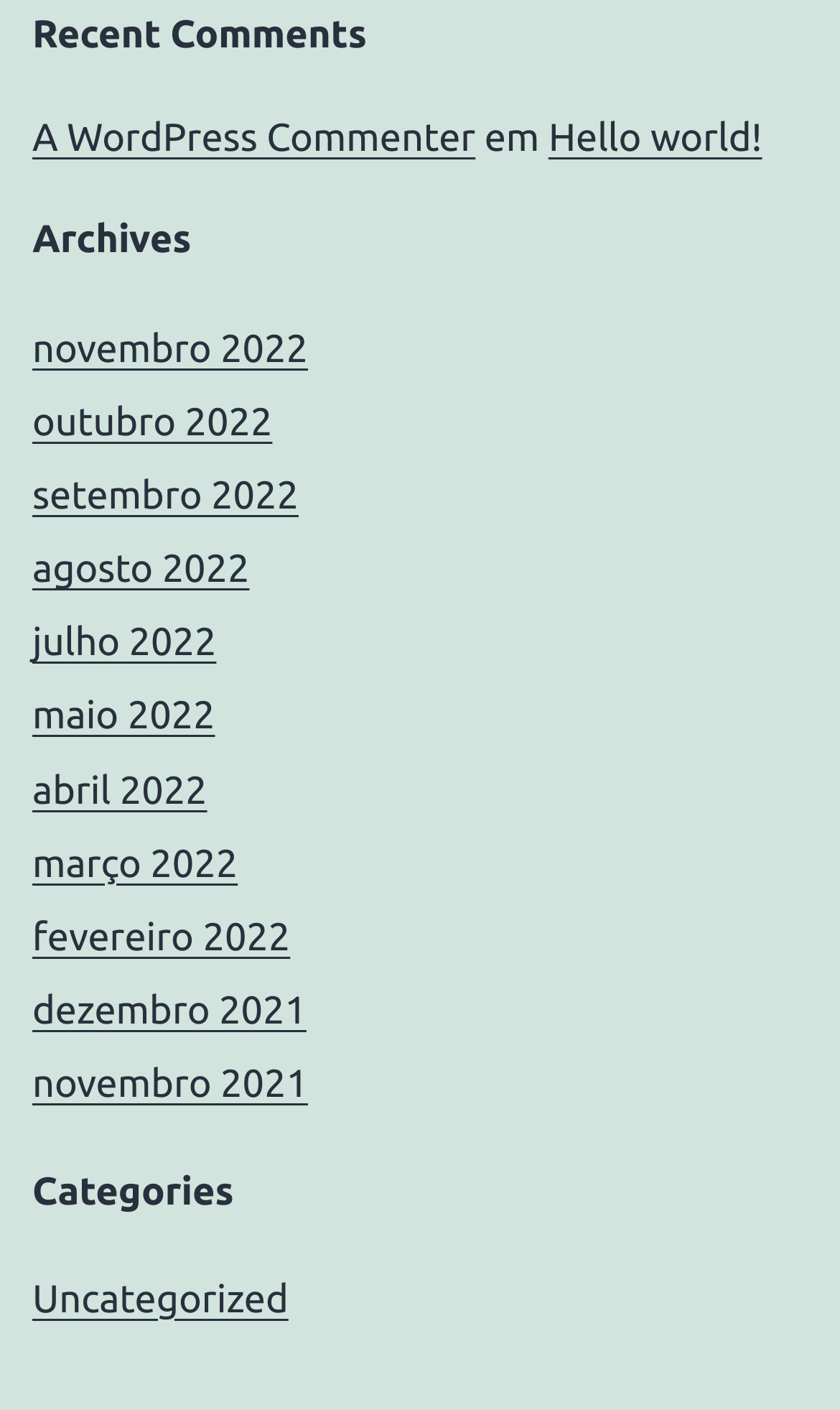Locate the bounding box coordinates of the area to click to fulfill this instruction: "explore the uncategorized category". The bounding box should be presented as four float numbers between 0 and 1, in the order [left, top, right, bottom].

[0.038, 0.906, 0.343, 0.936]